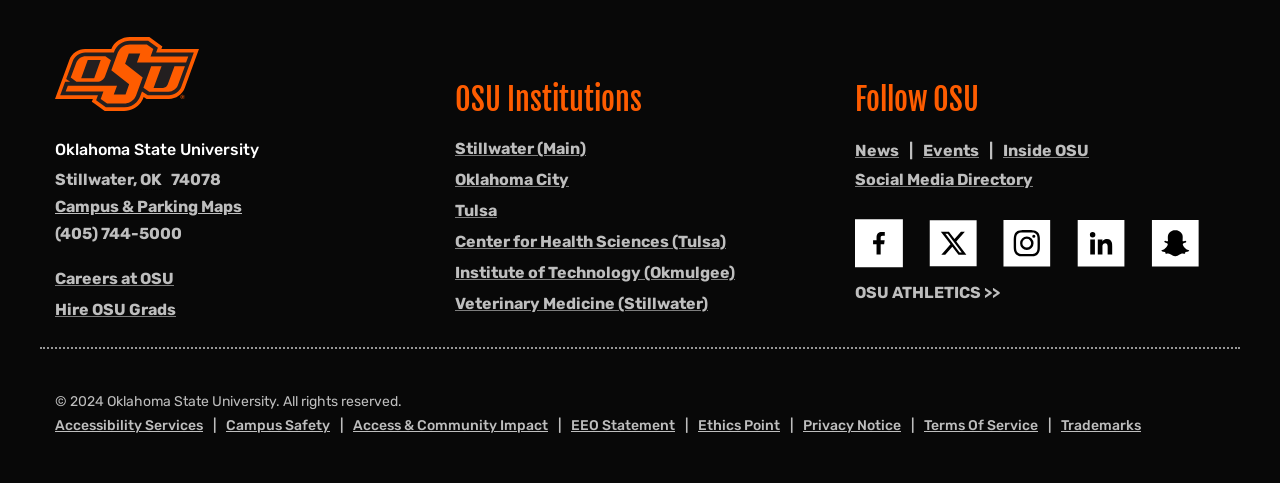Predict the bounding box of the UI element based on this description: "Events".

[0.721, 0.287, 0.776, 0.337]